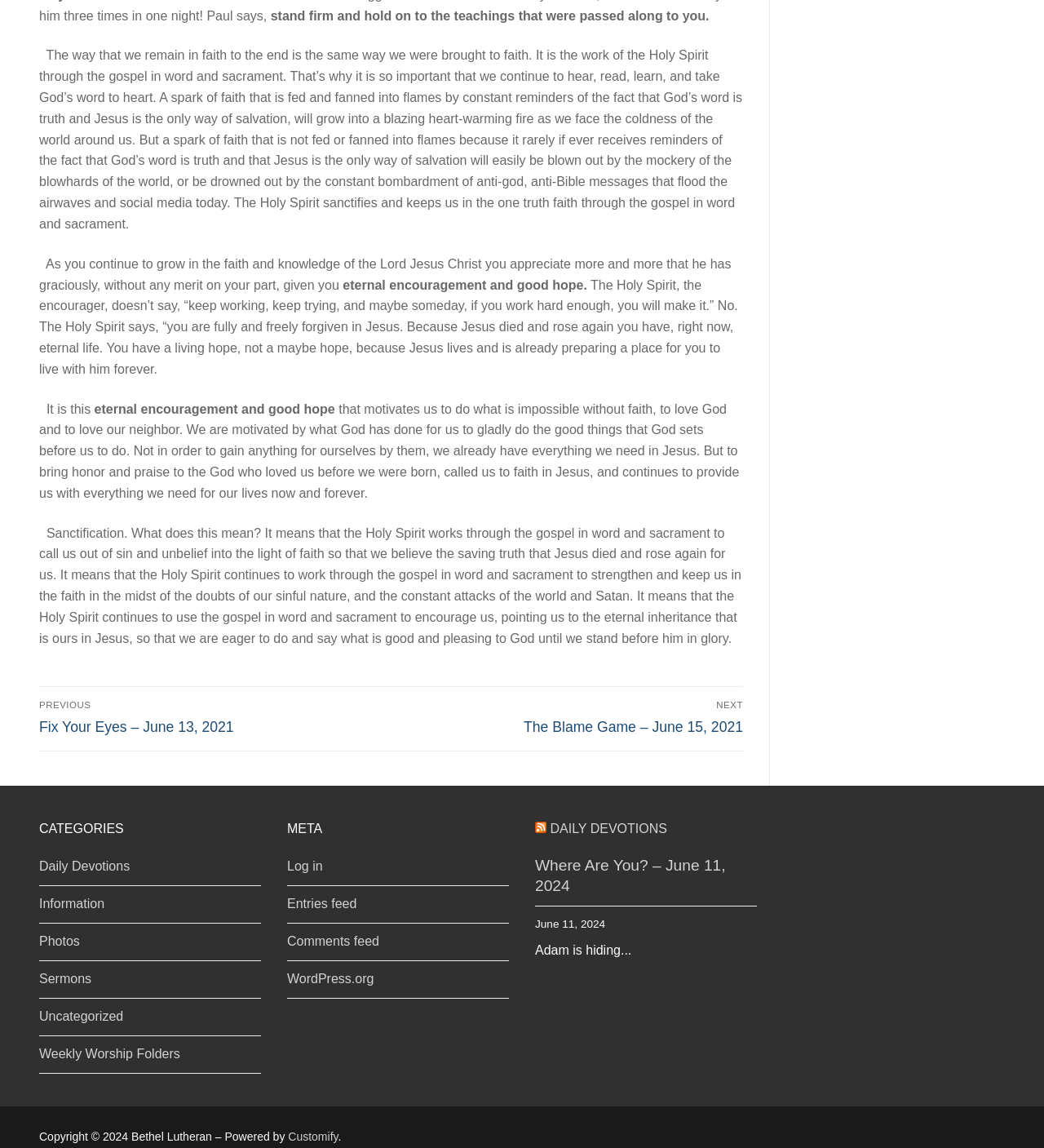Use the details in the image to answer the question thoroughly: 
What is the title of the previous post?

The 'Posts' navigation section contains a link to the previous post, which is titled 'Fix Your Eyes – June 13, 2021'.